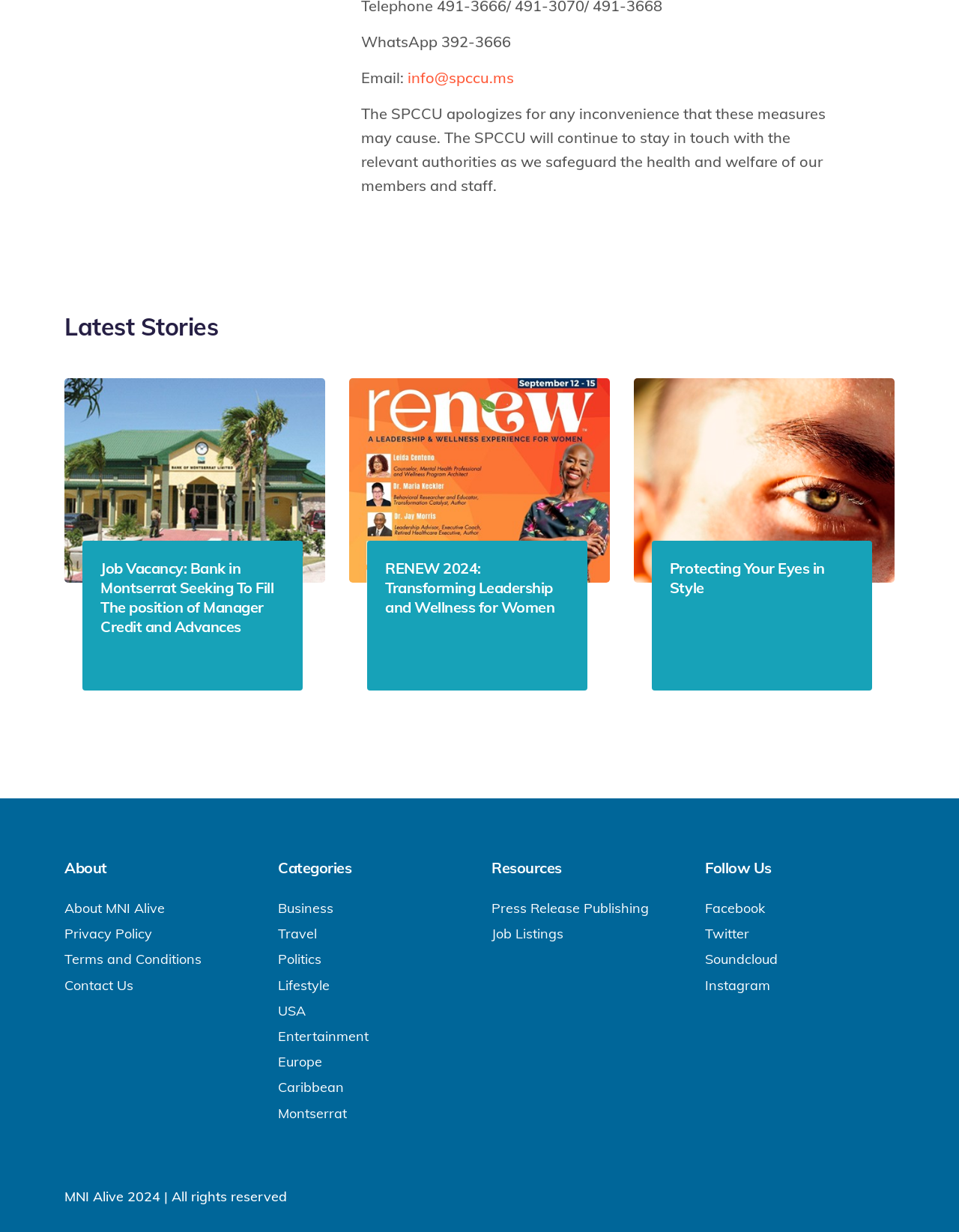Use the details in the image to answer the question thoroughly: 
How many social media platforms are listed under 'Follow Us'?

The social media platforms listed under 'Follow Us' are Facebook, Twitter, Soundcloud, and Instagram. There are 4 platforms in total.